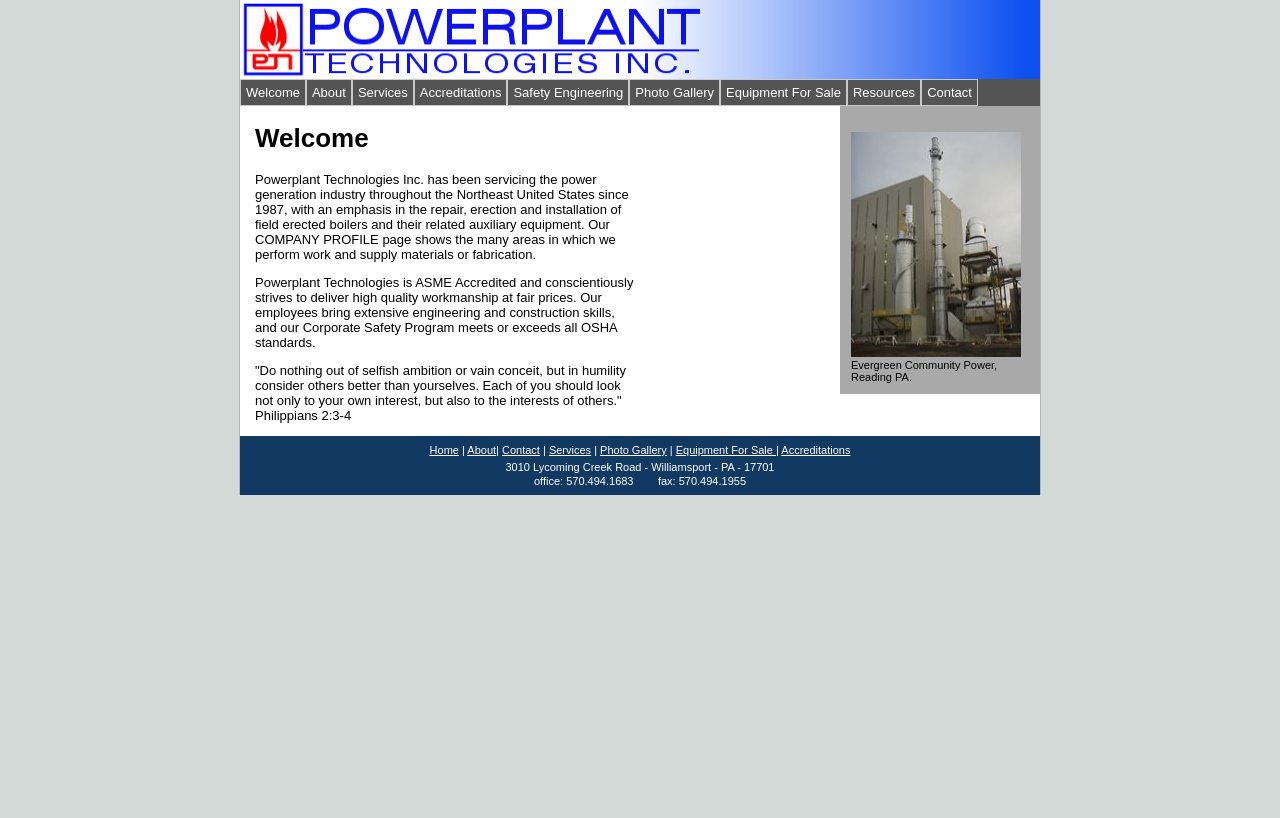Specify the bounding box coordinates of the area that needs to be clicked to achieve the following instruction: "Click on the About link".

[0.239, 0.097, 0.275, 0.13]